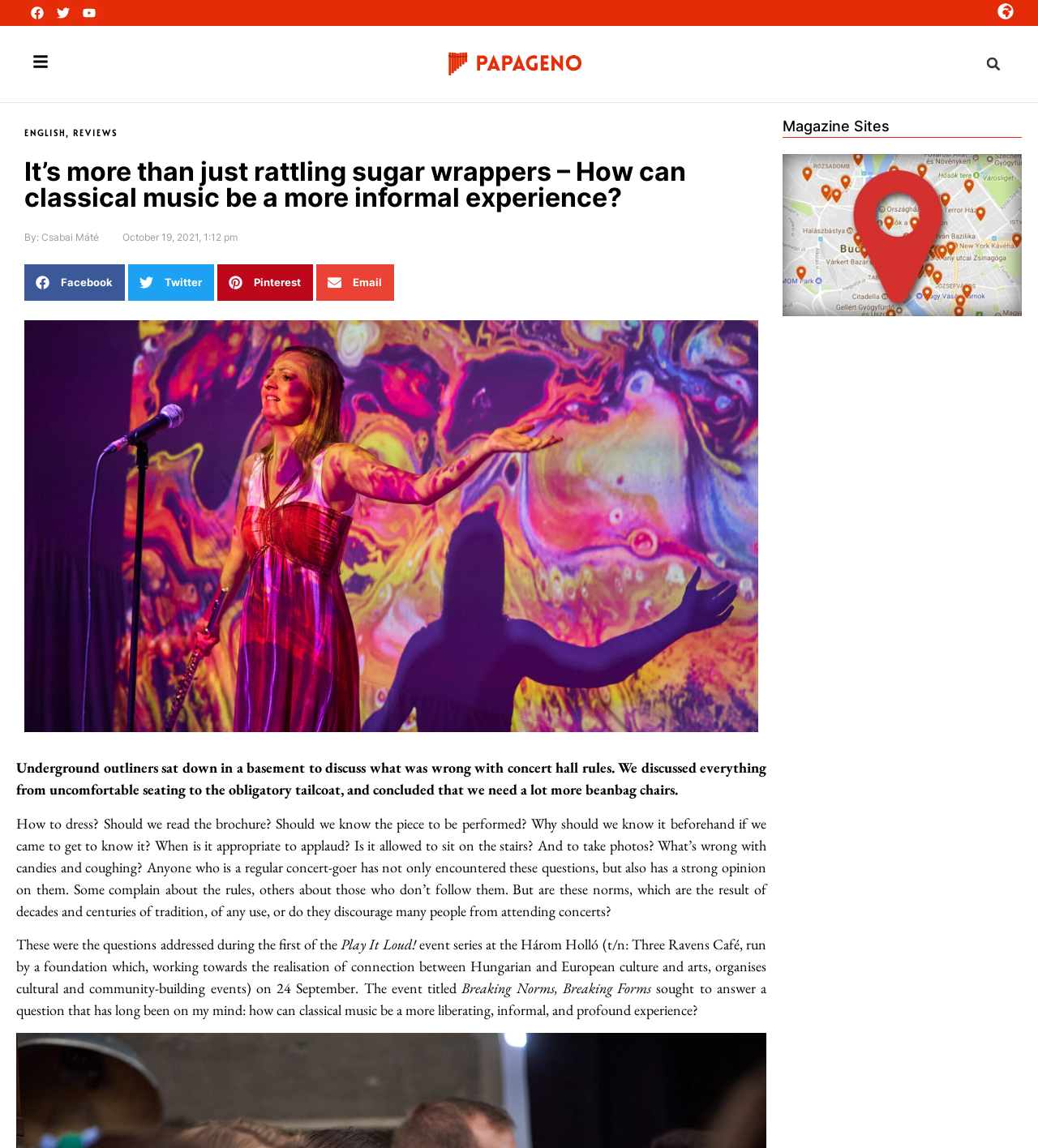Bounding box coordinates are specified in the format (top-left x, top-left y, bottom-right x, bottom-right y). All values are floating point numbers bounded between 0 and 1. Please provide the bounding box coordinate of the region this sentence describes: English

[0.023, 0.111, 0.063, 0.121]